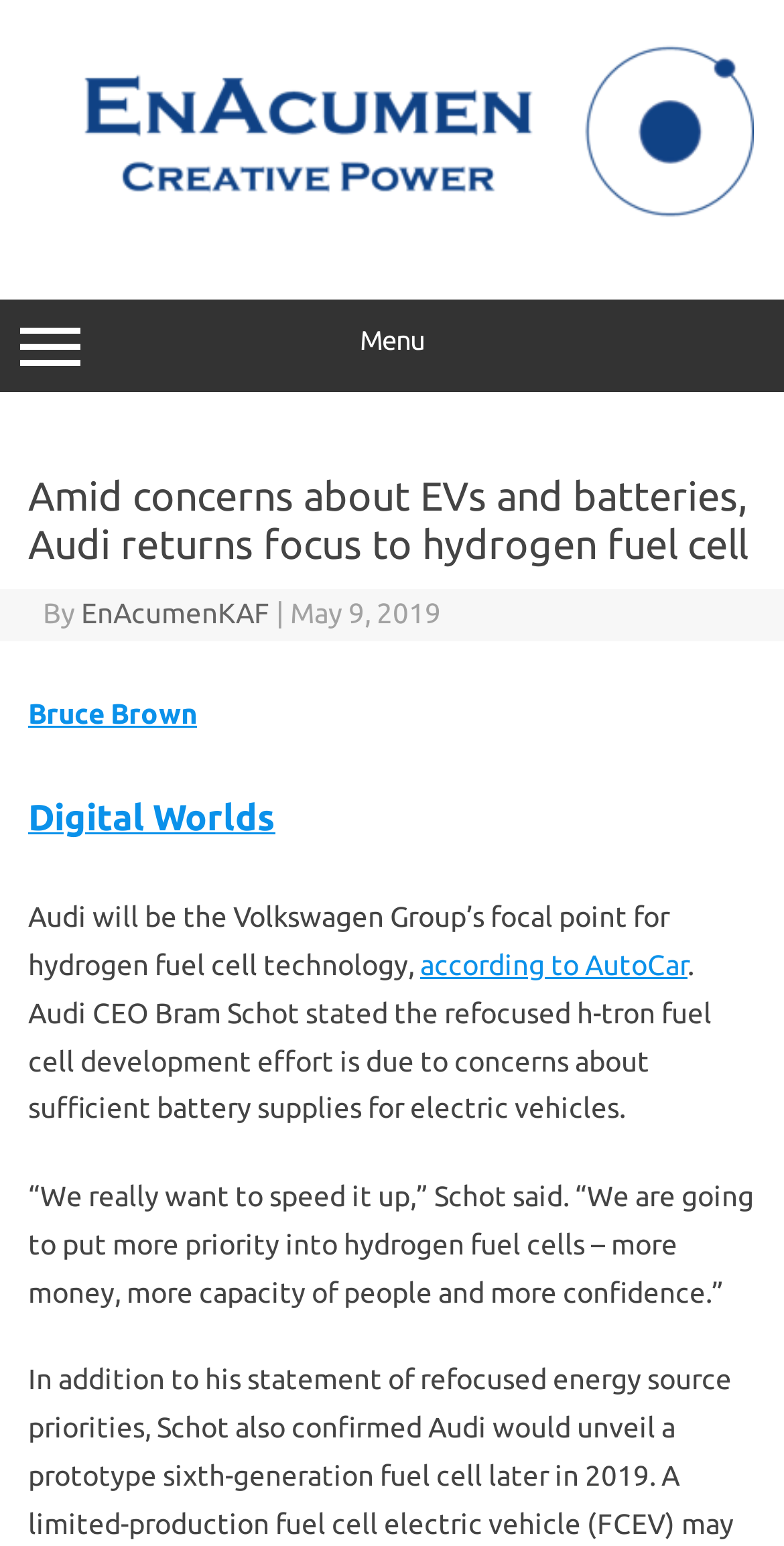What is the name of the section or category that the article belongs to?
Please provide a full and detailed response to the question.

The answer can be found in the article metadata, where the section or category name 'Digital Worlds' is mentioned.